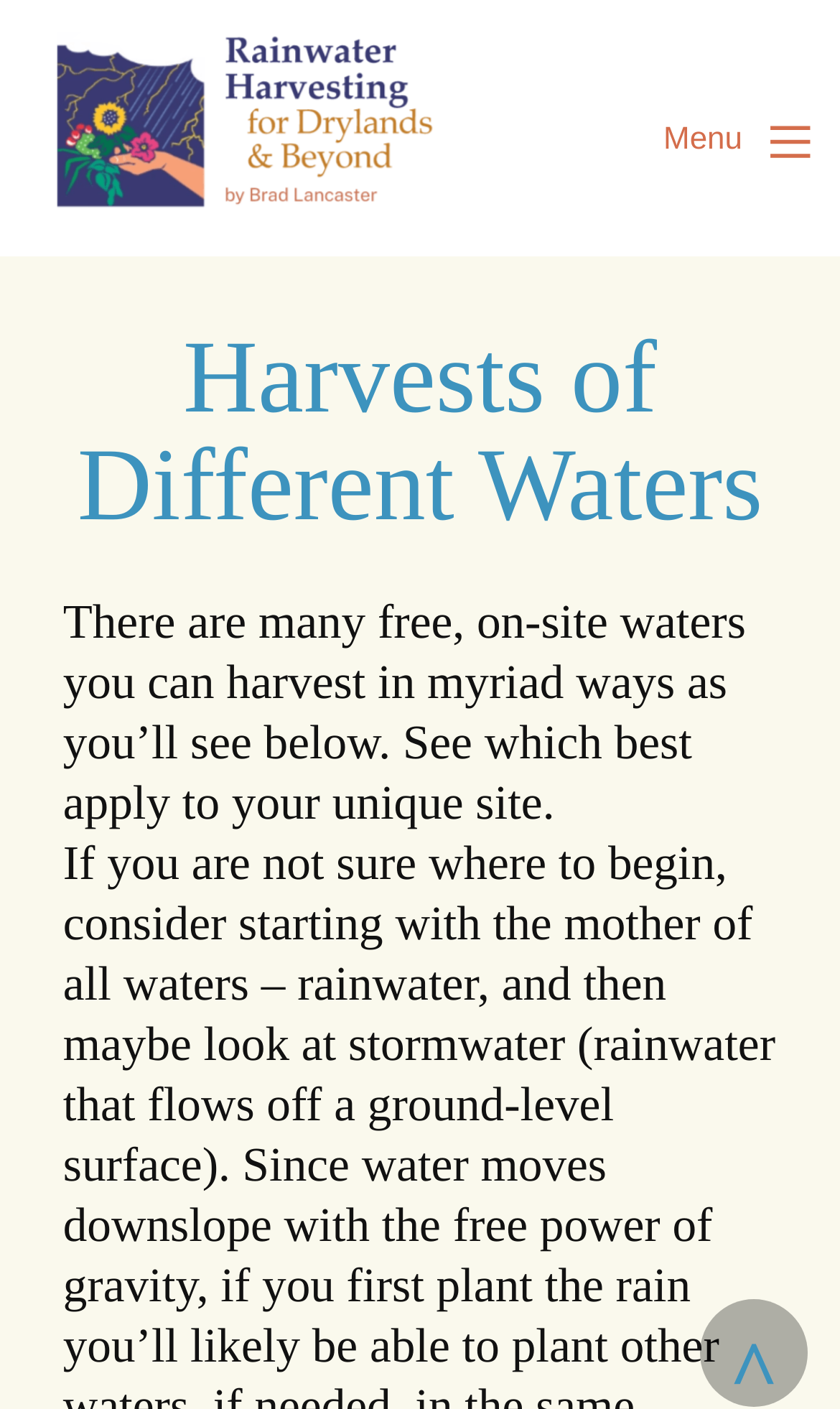What is the purpose of the button on the top right?
Using the image provided, answer with just one word or phrase.

Open Menu